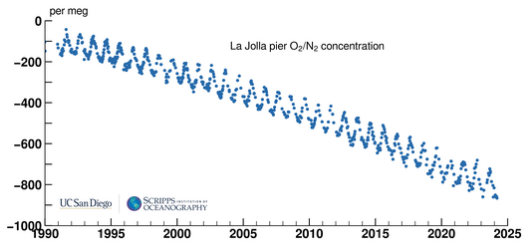Please provide a comprehensive answer to the question below using the information from the image: What is the time period represented on the x-axis?

The time period represented on the x-axis is from 1990 to 2025, as stated in the caption, which provides a clear label for the horizontal axis of the scientific plot.